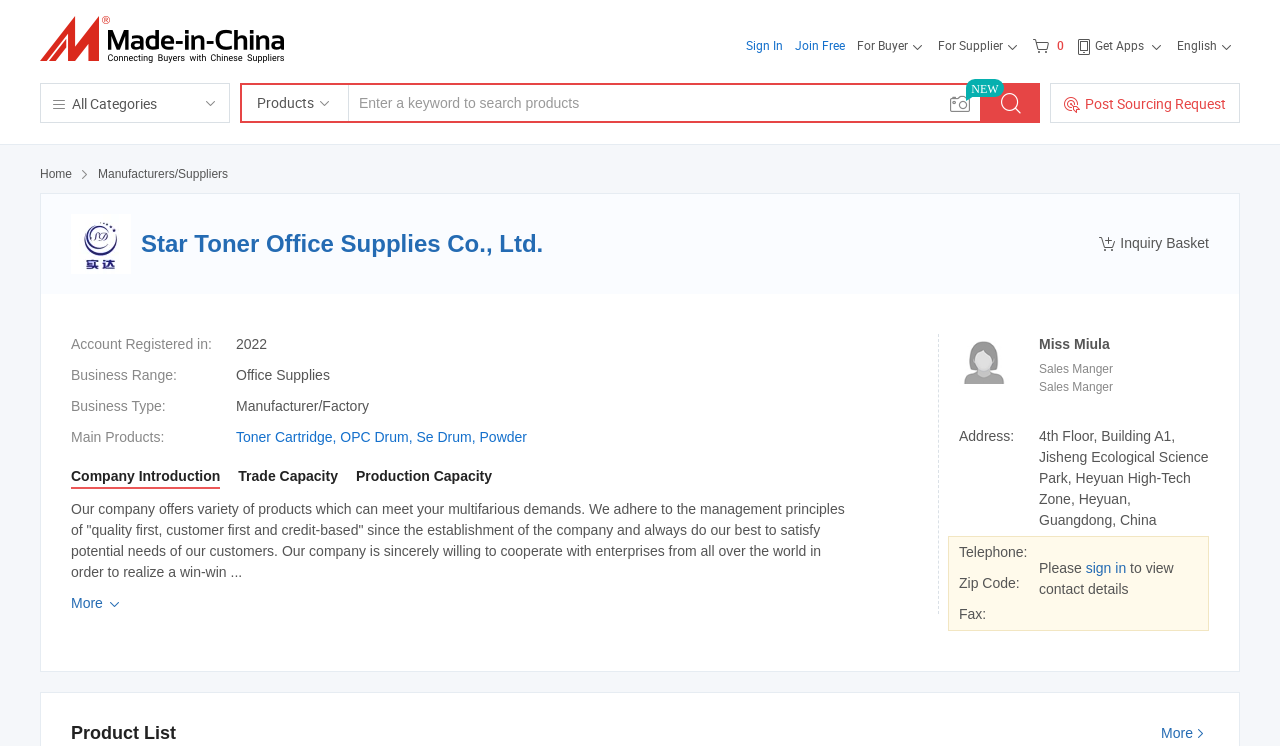What is the main product of the company?
Refer to the image and provide a thorough answer to the question.

The main product can be found in the section 'Main Products' where it is listed as 'Toner Cartridge, OPC Drum, Se Drum, Powder'. Toner Cartridge is the first product mentioned.